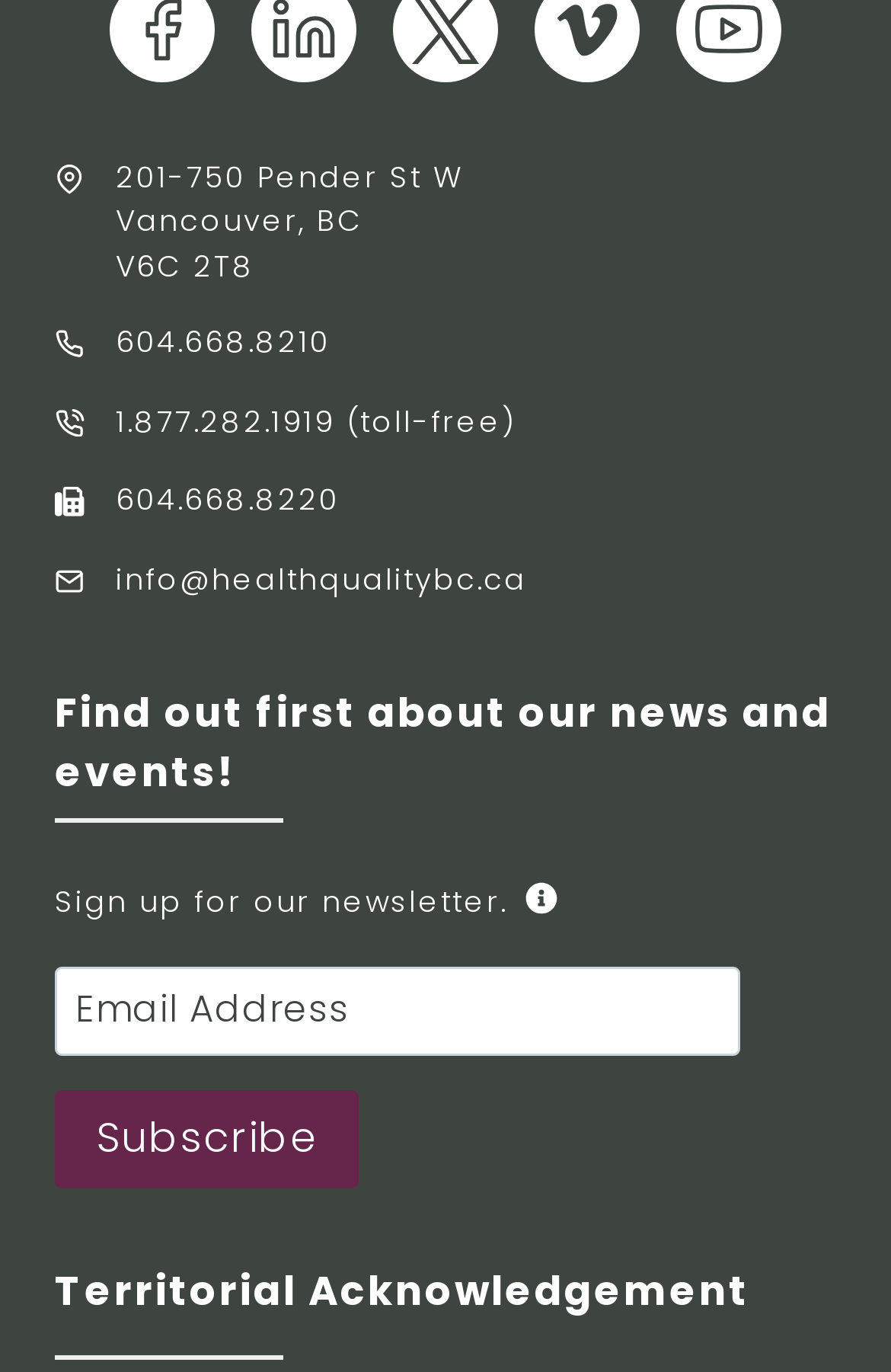What is the title of the section below the separator?
Using the image as a reference, answer the question in detail.

The section below the horizontal separator has a heading that reads 'Territorial Acknowledgement', which indicates that it is a section dedicated to acknowledging the territorial context.